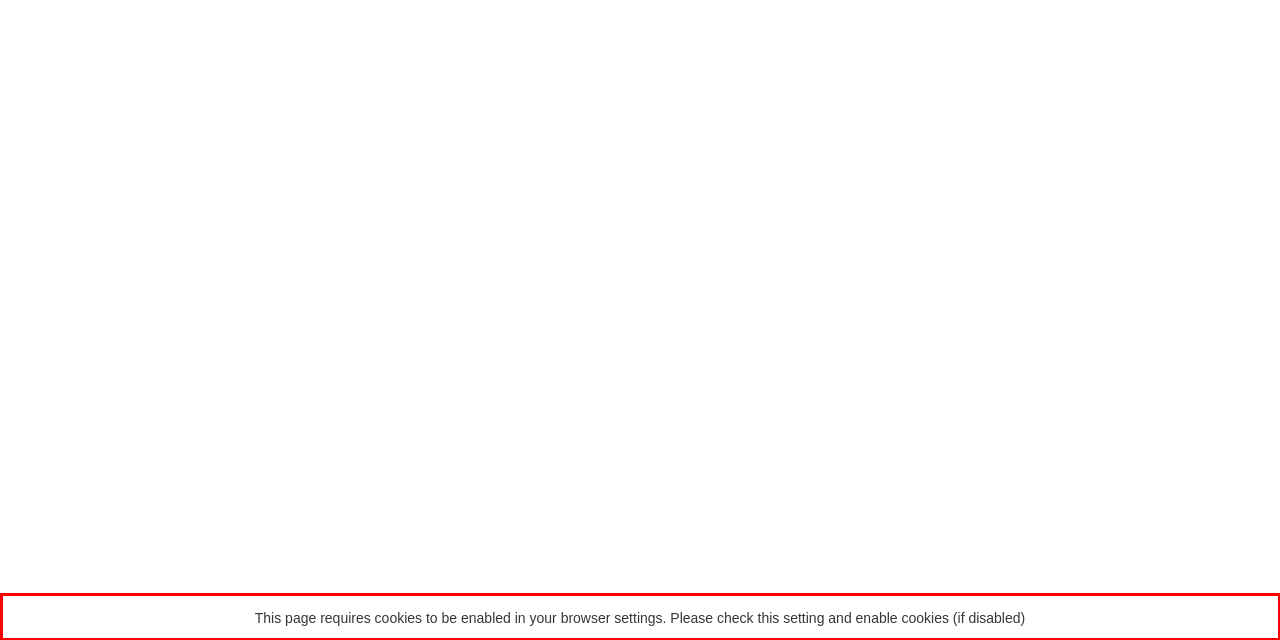Analyze the red bounding box in the provided webpage screenshot and generate the text content contained within.

This page requires cookies to be enabled in your browser settings. Please check this setting and enable cookies (if disabled)